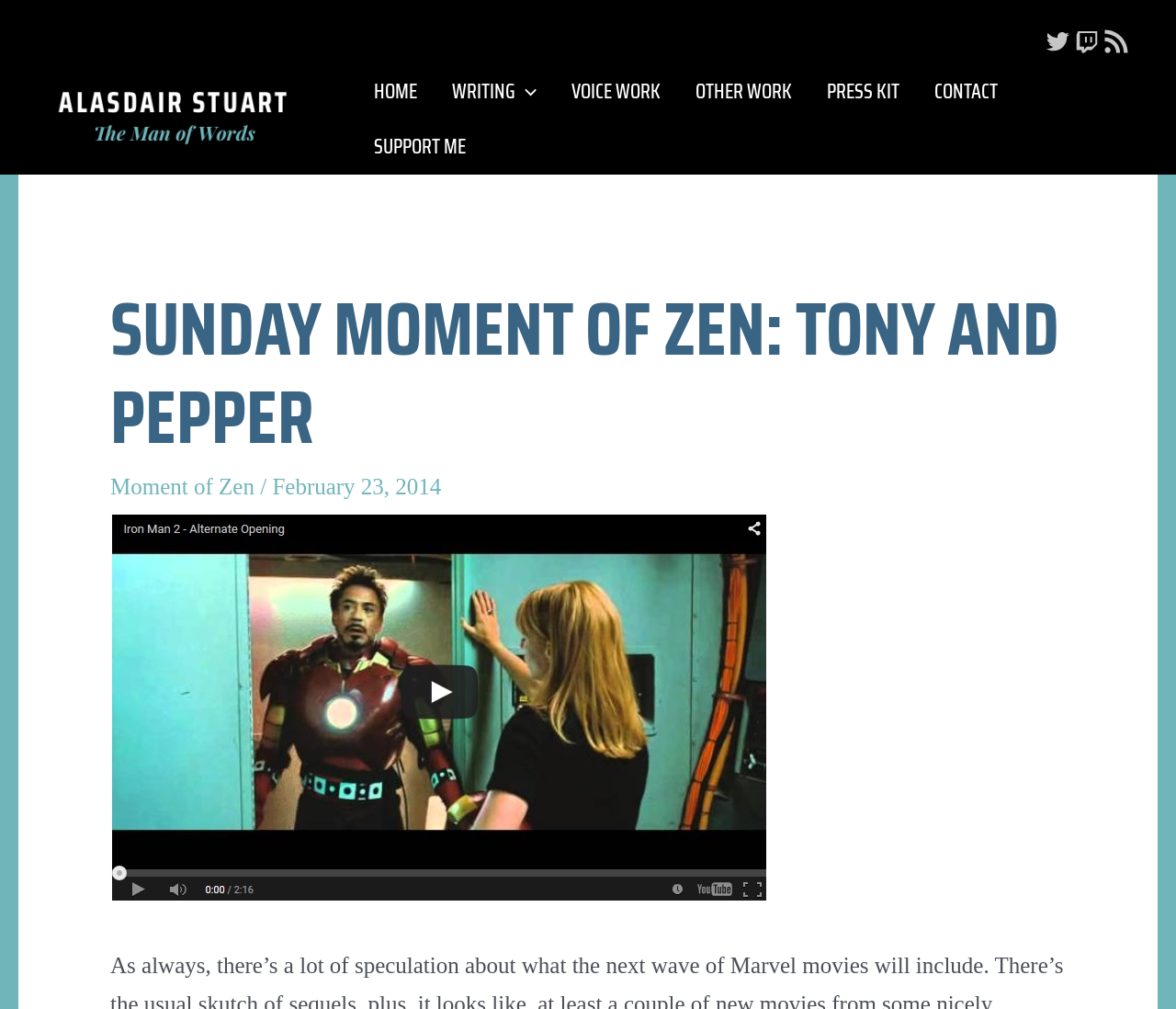Convey a detailed summary of the webpage, mentioning all key elements.

The webpage is about a blog post titled "Sunday Moment of Zen: Tony and Pepper" by Alasdair Stuart. At the top right corner, there are three social media links: Twitter, Twitch, and RSS Feed. Below these links, there is a header section with the author's name, Alasdair Stuart, accompanied by an image of the author.

On the left side, there is a site navigation menu with several links, including HOME, WRITING, VOICE WORK, OTHER WORK, PRESS KIT, CONTACT, and SUPPORT ME. The WRITING link has a dropdown menu toggle icon next to it.

The main content of the webpage is a blog post, which is headed by a large title "SUNDAY MOMENT OF ZEN: TONY AND PEPPER" at the top center of the page. Below the title, there is a link to "Moment of Zen" followed by a forward slash and the date "February 23, 2014". The blog post content is not explicitly described in the accessibility tree, but it likely follows below the title and date.

Overall, the webpage has a simple layout with a clear header section, navigation menu, and main content area.